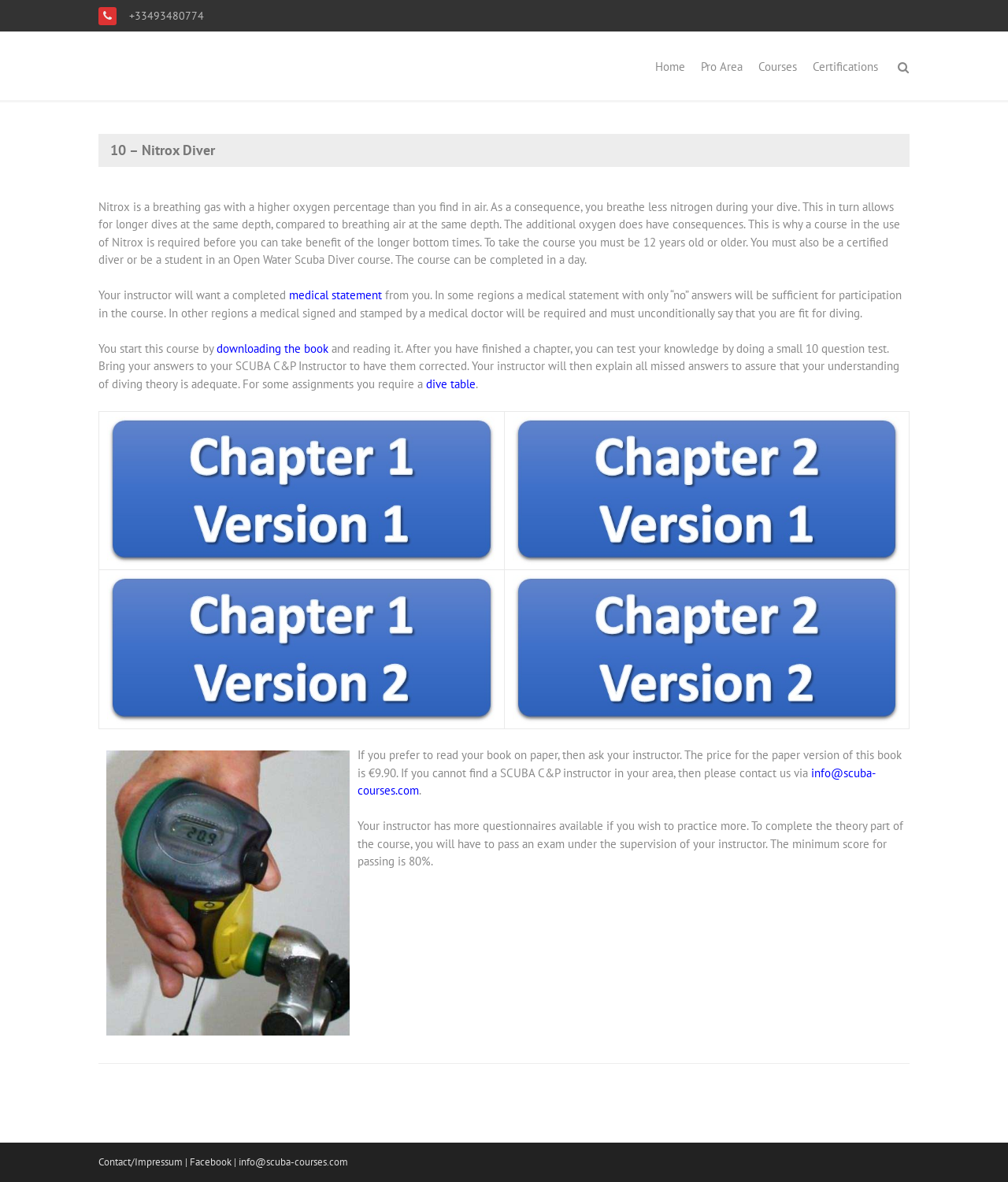What is Nitrox?
Please provide a full and detailed response to the question.

According to the webpage, Nitrox is a breathing gas with a higher oxygen percentage than air, which allows for longer dives at the same depth compared to breathing air at the same depth.